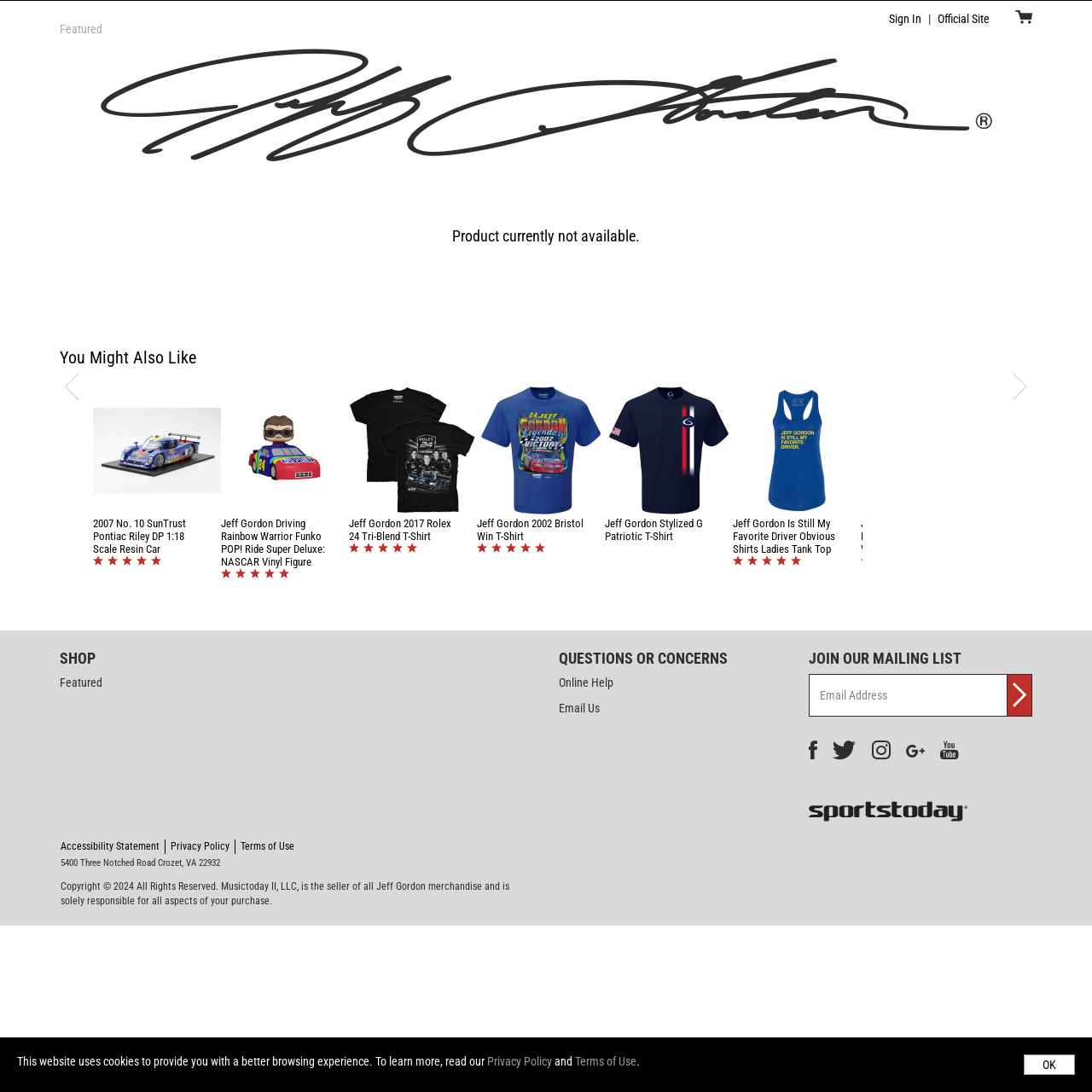Find the bounding box coordinates for the element that must be clicked to complete the instruction: "View the 'Jeff Gordon Book'". The coordinates should be four float numbers between 0 and 1, indicated as [left, top, right, bottom].

[0.055, 0.034, 0.945, 0.159]